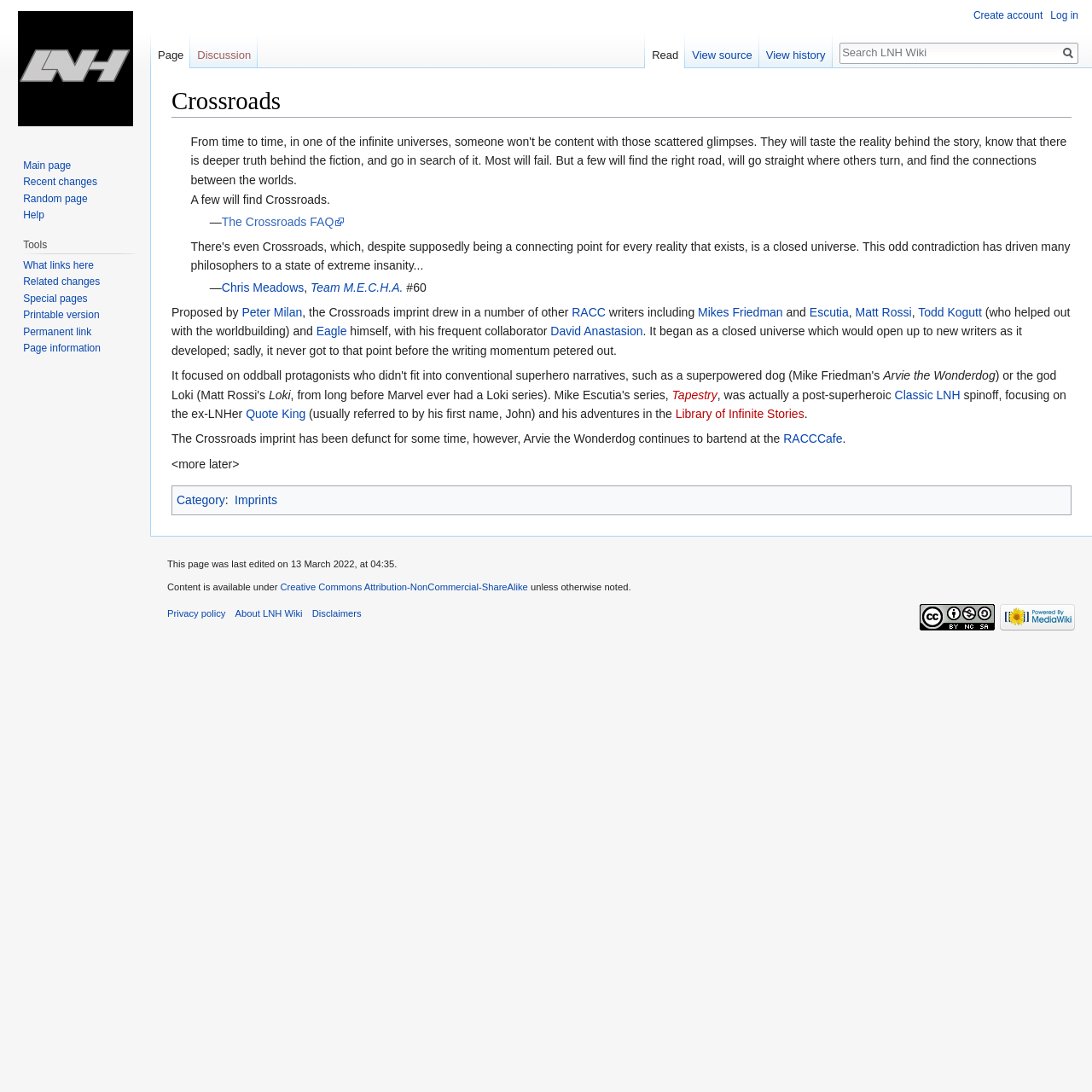Please locate the bounding box coordinates of the region I need to click to follow this instruction: "Visit the main page".

[0.006, 0.0, 0.131, 0.125]